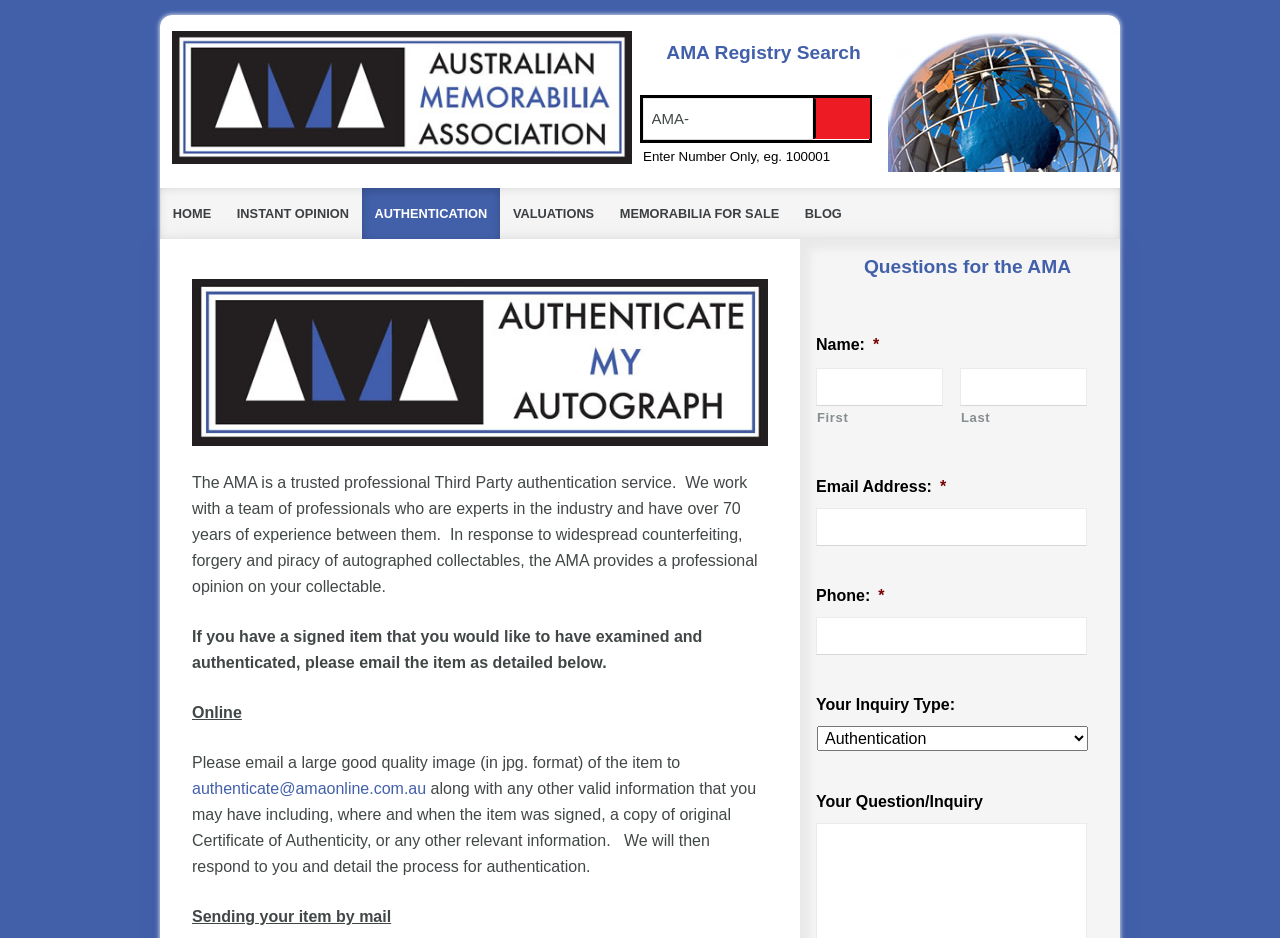Describe the webpage meticulously, covering all significant aspects.

The webpage is about the Australian Memorabilia Association (AMA) and its authentication services. At the top left, there is an AMA logo image. Below the logo, there is a heading "AMA Registry Search" followed by a search bar with a "Search" button. The search bar has a placeholder text "AMA-" and a description "Enter Number Only, eg. 100001".

On the top right, there is a globe image. Below the globe, there are several links to different sections of the website, including "HOME", "INSTANT OPINION", "AUTHENTICATION", "VALUATIONS", "MEMORABILIA FOR SALE", and "BLOG".

In the middle of the page, there is an image related to autograph authentication, accompanied by a paragraph of text describing the AMA's authentication services. The text explains that the AMA is a trusted professional third-party authentication service with a team of experts who can provide a professional opinion on collectibles.

Below the image and text, there are instructions on how to submit an item for authentication, including emailing a large good-quality image of the item and providing additional information. There is also a link to an email address to send the submission.

Further down the page, there is a section titled "Questions for the AMA" with a form to submit inquiries. The form includes fields for name, email address, phone number, and a dropdown menu to select the type of inquiry. There is also a text box to enter the question or inquiry.

Overall, the webpage provides information about the AMA's authentication services and guides users on how to submit items for authentication and ask questions.